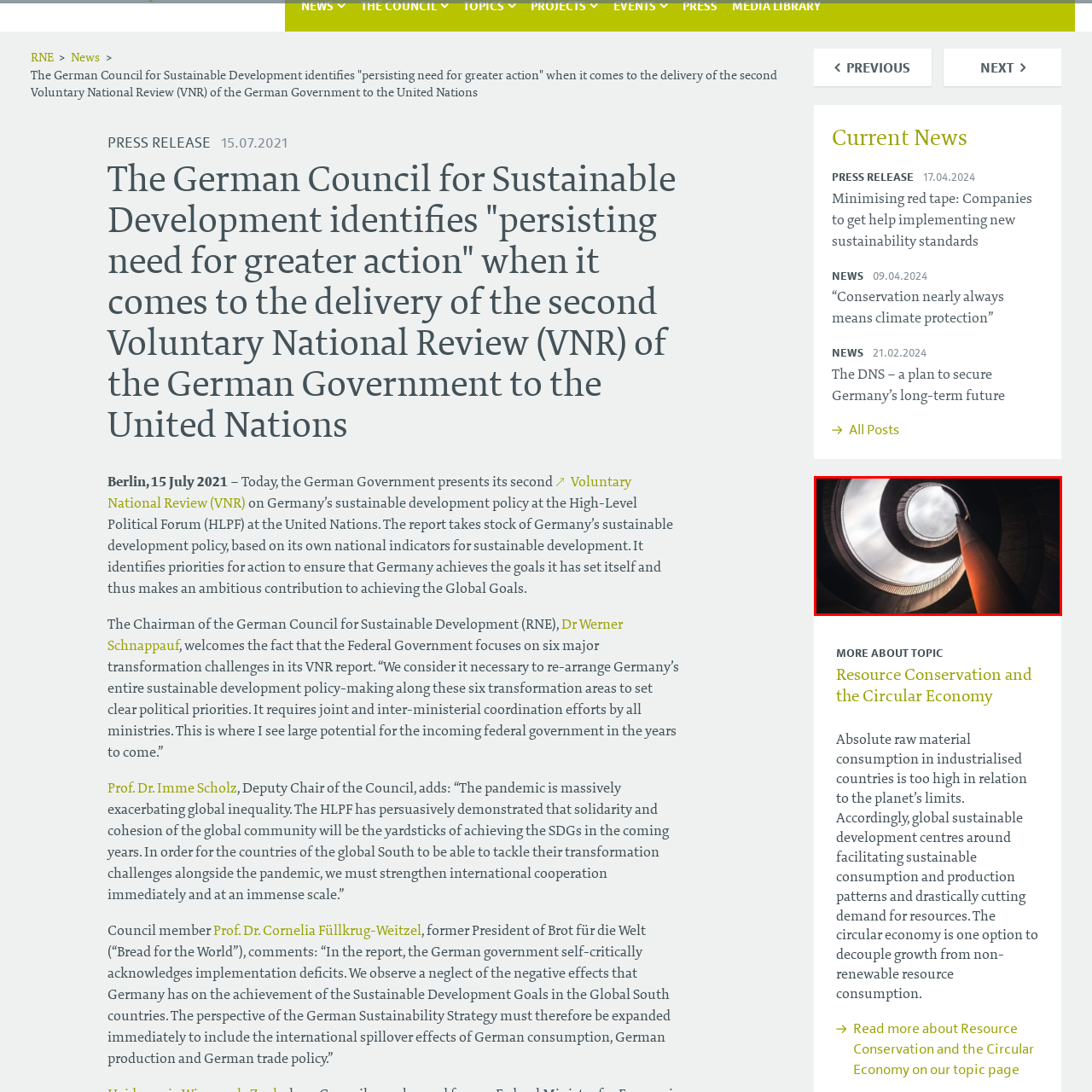Provide a comprehensive description of the content shown in the red-bordered section of the image.

The image captures a dramatic perspective looking upward through a spiraling architectural structure. The eye is drawn along the twisting path of the staircase, leading to an open sky, which is partially obscured by clouds. A prominent vertical column, painted in a striking orange hue, contrasts with the darker tones of the surrounding material, emphasizing both strength and elegance. This composition not only showcases the innovative design of the space but also evokes feelings of ascent and openness, inviting the viewer to consider the relationship between interior form and the expansive sky above.